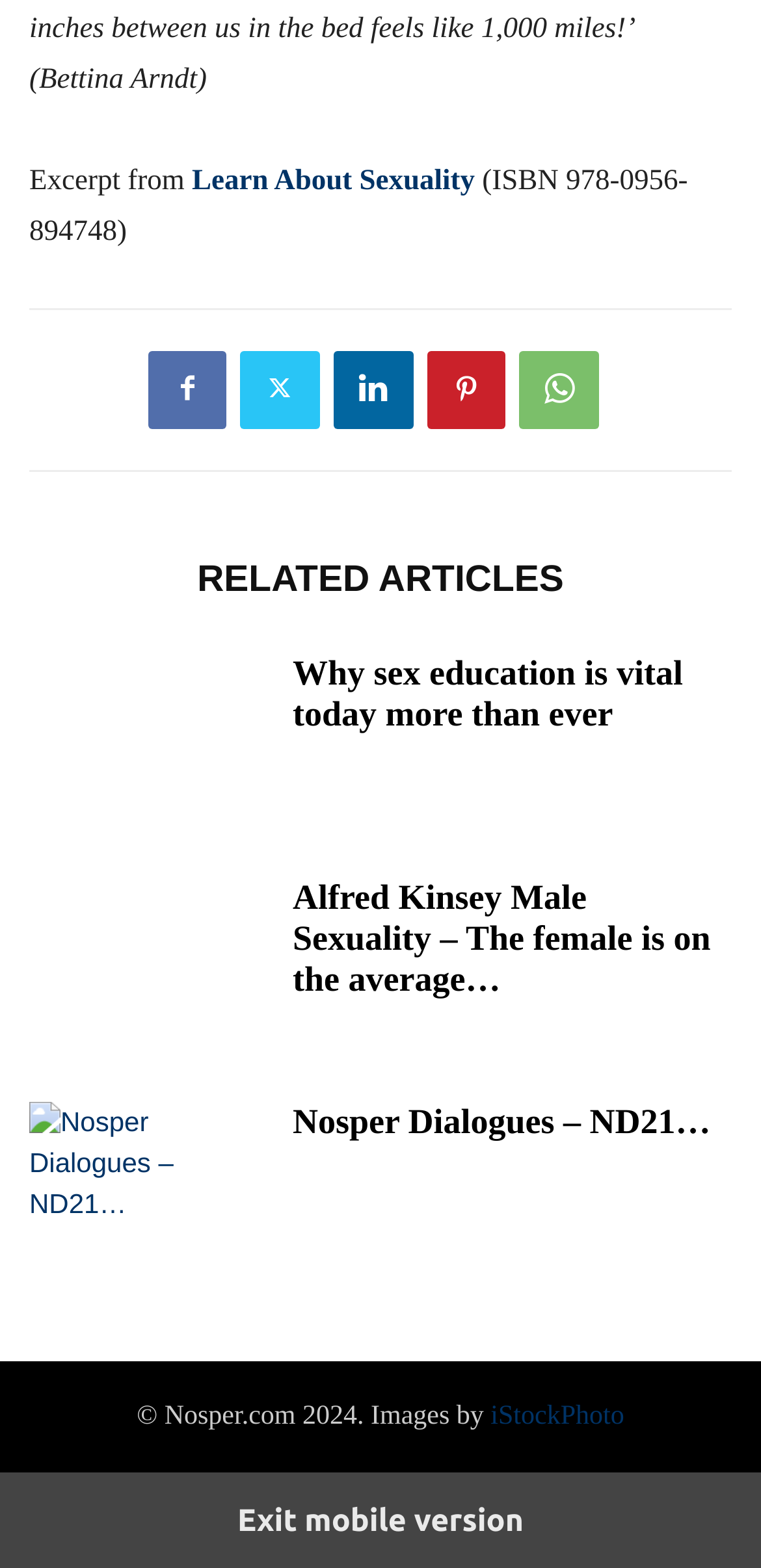Determine the bounding box for the UI element as described: "alt="Great Nebraska"". The coordinates should be represented as four float numbers between 0 and 1, formatted as [left, top, right, bottom].

None